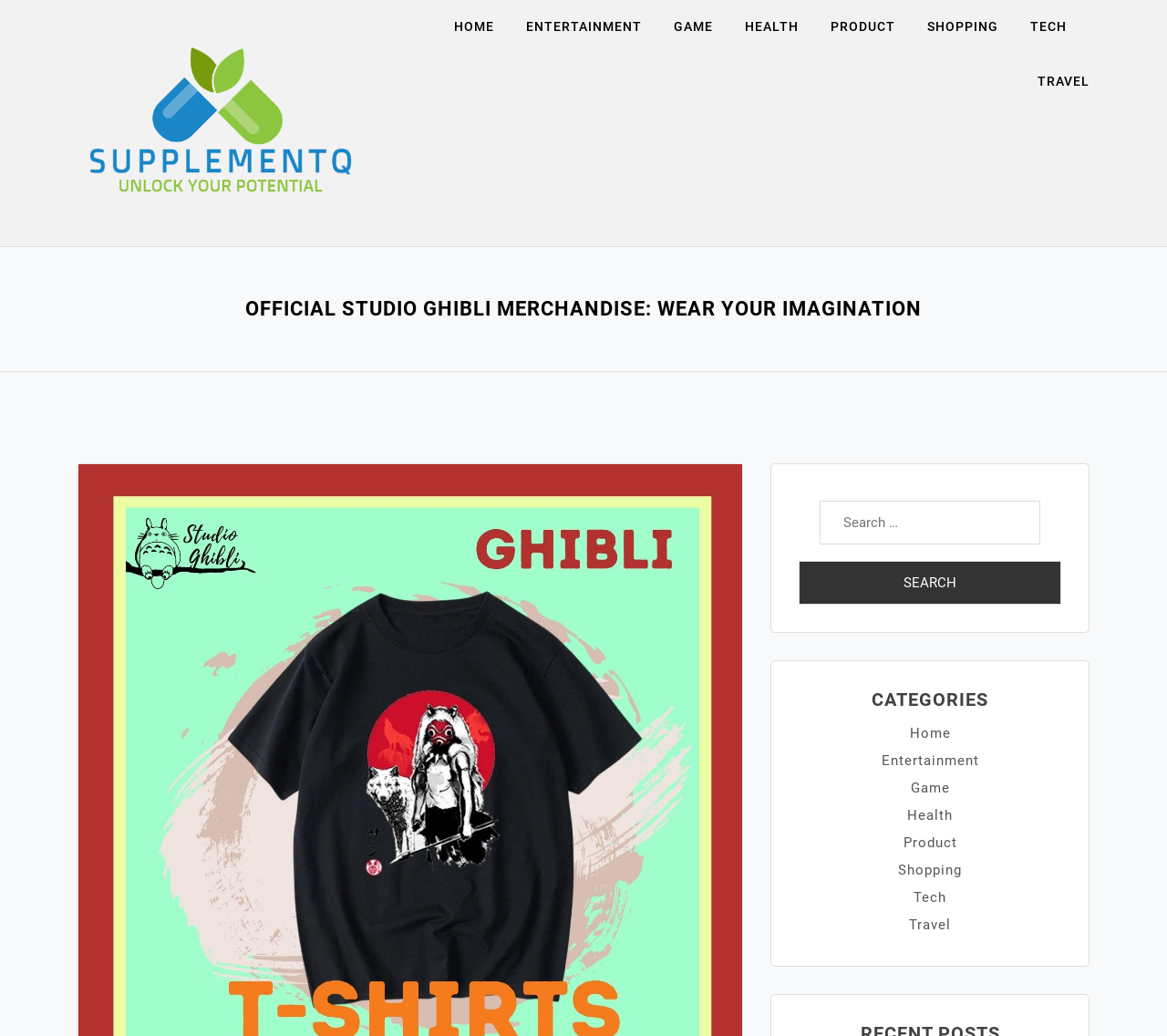With reference to the image, please provide a detailed answer to the following question: What is the position of the search bar?

I analyzed the bounding box coordinates of the search bar and its components, and found that it is located at the bottom right of the webpage, with its top-left corner at (0.684, 0.475) and bottom-right corner at (0.909, 0.584).